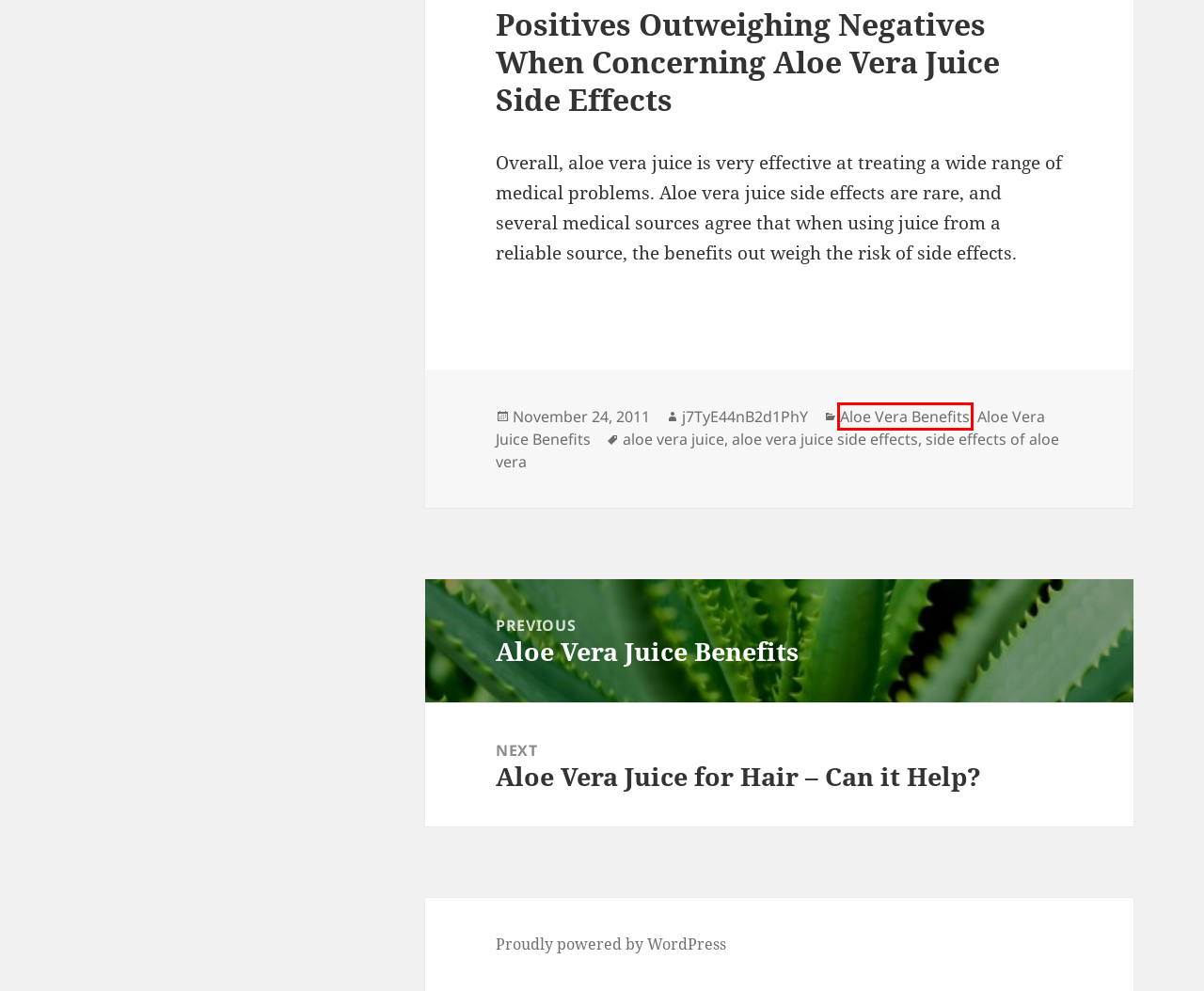You have a screenshot of a webpage where a red bounding box highlights a specific UI element. Identify the description that best matches the resulting webpage after the highlighted element is clicked. The choices are:
A. Blog Tool, Publishing Platform, and CMS – WordPress.org
B. Aloe Vera Juice Benefits
C. side effects of aloe vera
D. Aloe Vera Juice for Hair – Can it Help?
E. aloe vera juice
F. aloe vera juice side effects
G. Aloe Vera Benefits
H. j7TyE44nB2d1PhY

G